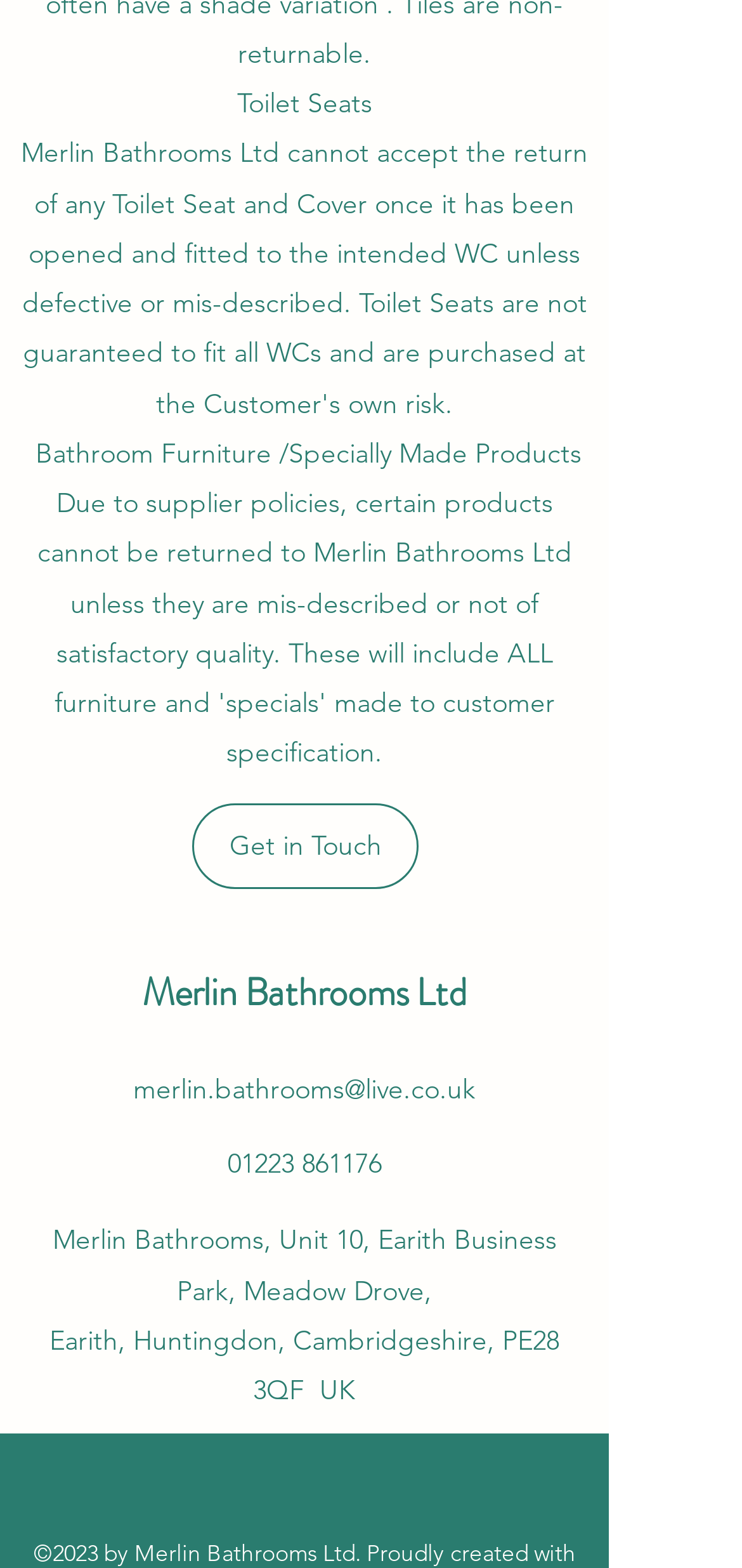Please find the bounding box coordinates of the element that you should click to achieve the following instruction: "View the company's location on Google Places". The coordinates should be presented as four float numbers between 0 and 1: [left, top, right, bottom].

[0.231, 0.928, 0.282, 0.952]